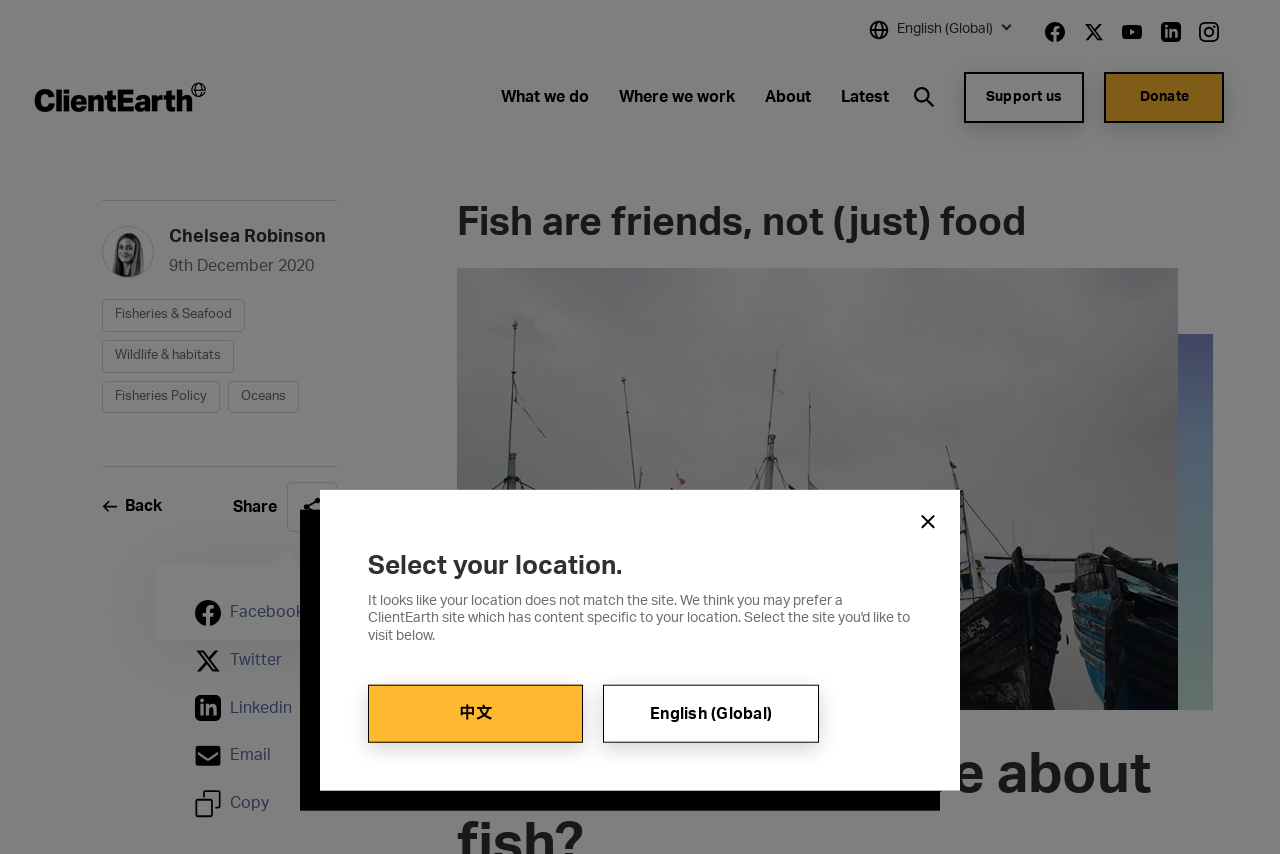Respond to the question with just a single word or phrase: 
What is the purpose of the button at the top right corner?

Close geolocation popup